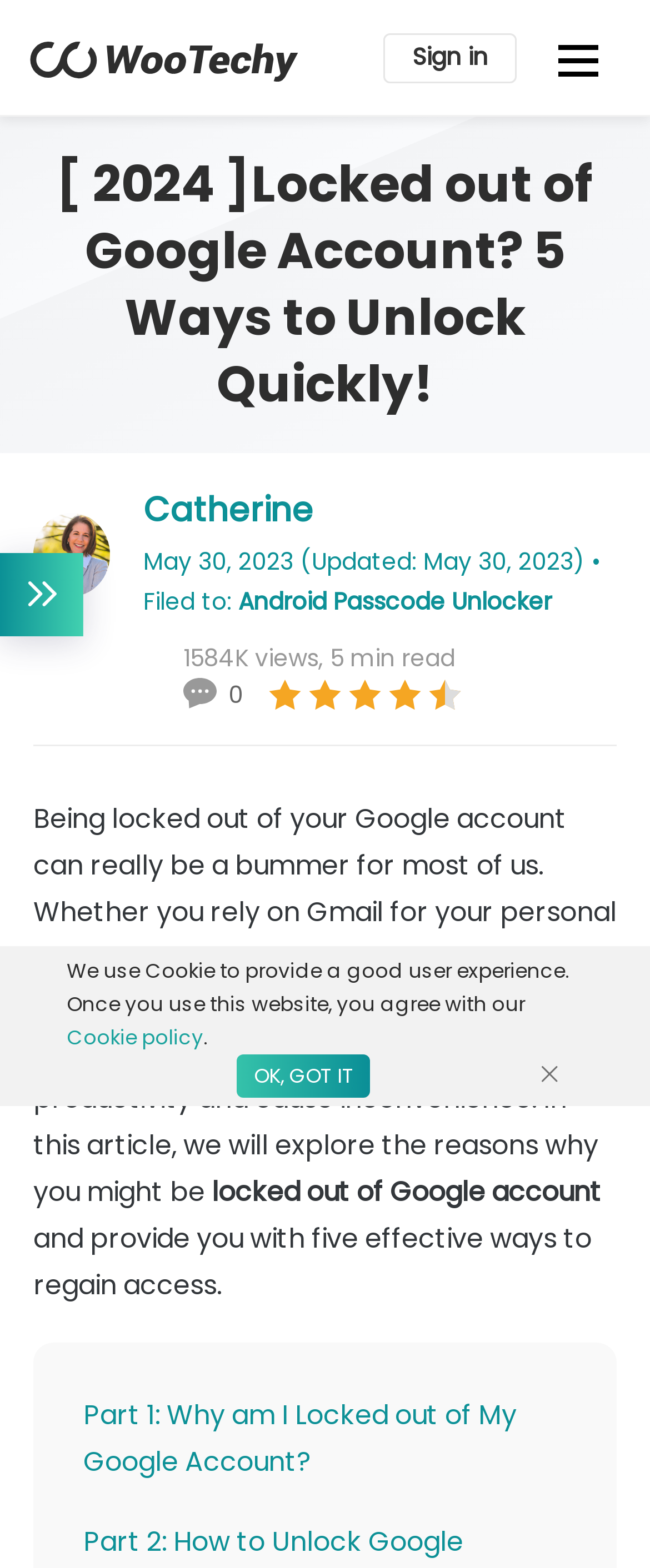Your task is to find and give the main heading text of the webpage.

[ 2024 ]Locked out of Google Account? 5 Ways to Unlock Quickly!